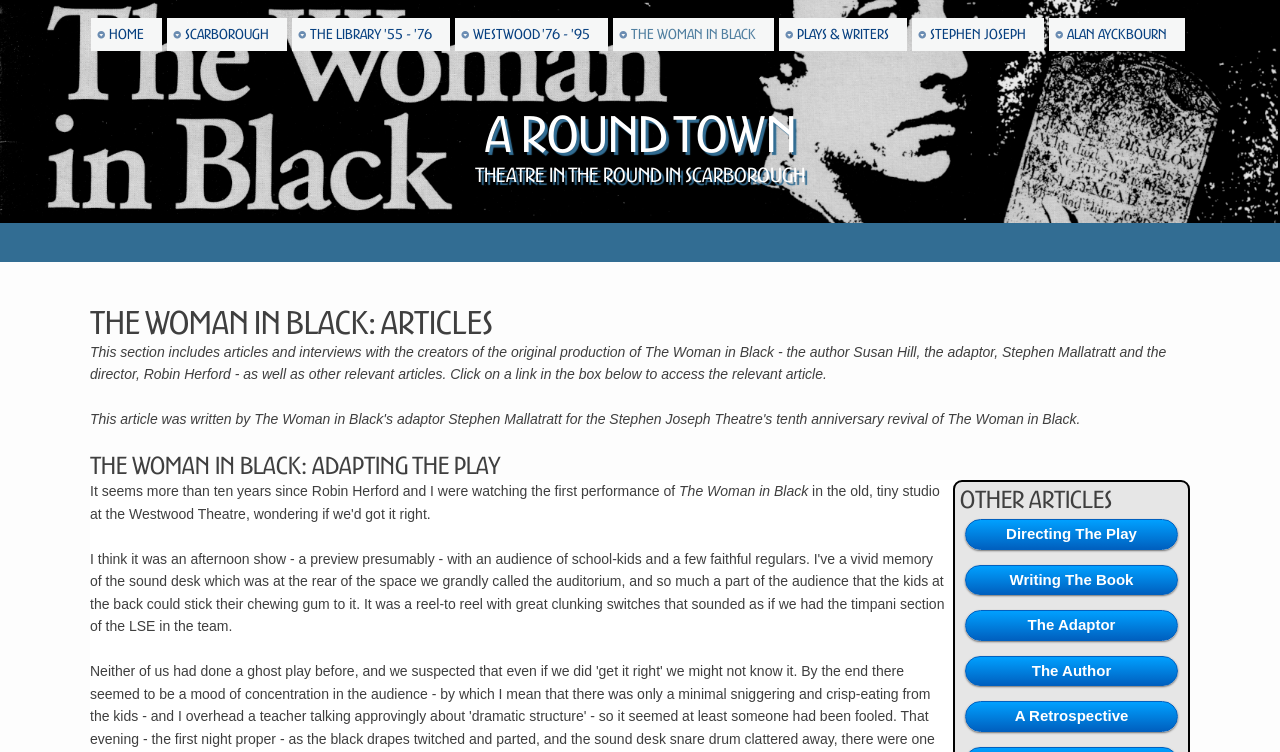Give a one-word or one-phrase response to the question:
How many links are present in the top navigation bar?

7